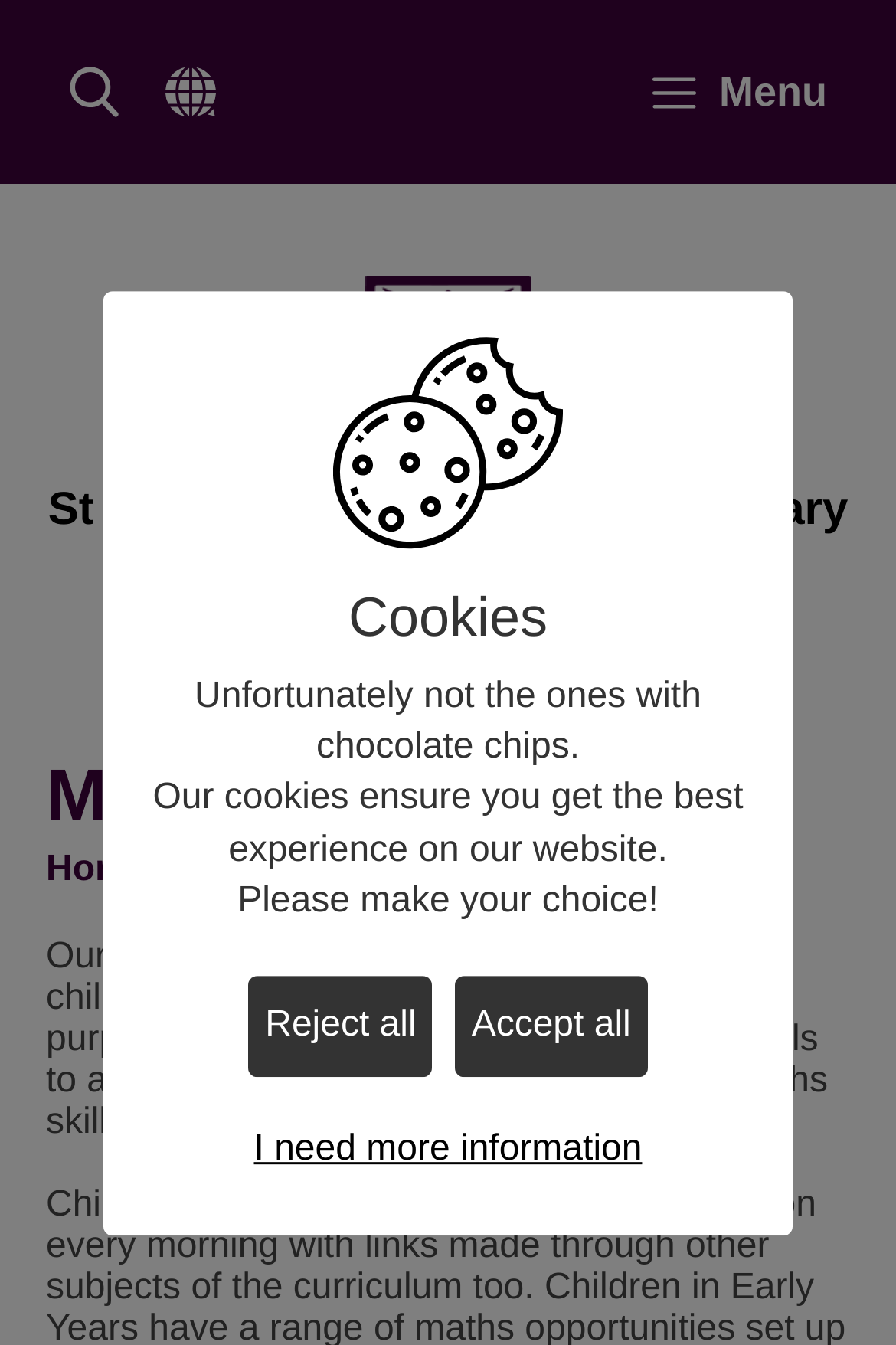Generate a comprehensive description of the contents of the webpage.

This webpage is about St Michael's Easthampstead Primary School, specifically its Maths department. At the top left corner, there are two buttons with accompanying images, which seem to be related to Google search and translation. 

On the top right corner, there is a button to open the main menu, accompanied by an image and the text "Menu". 

Below the top section, there is a prominent link to the school's home page, accompanied by an image. 

The main content of the page is divided into two sections. The left section has a heading "Maths" and a paragraph of text describing the school's approach to teaching maths. The text explains that the school aims to make maths enjoyable and relevant for its students, and that it teaches maths skills from Reception to Year 6.

The right section has a heading "Cookies" and a series of texts and buttons related to cookie settings. The texts explain that the website uses cookies to ensure a good user experience, and the buttons allow users to accept, reject, or customize cookie settings. There is also a button to get more information about cookies.

At the top of the page, there is a navigation menu with links to "Home", "Curriculum", "Subjects", and "Maths".